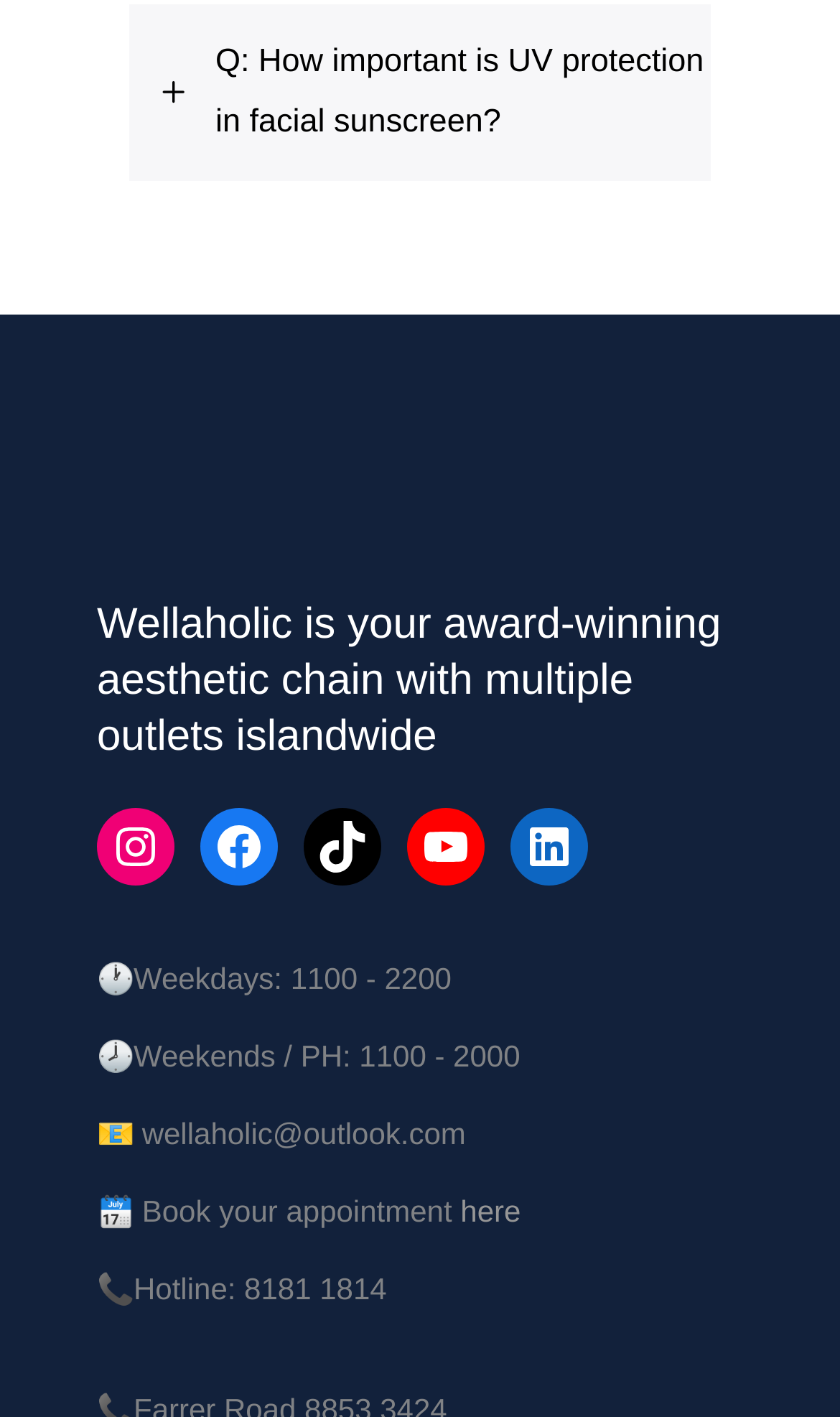Using the given element description, provide the bounding box coordinates (top-left x, top-left y, bottom-right x, bottom-right y) for the corresponding UI element in the screenshot: here

[0.548, 0.843, 0.62, 0.867]